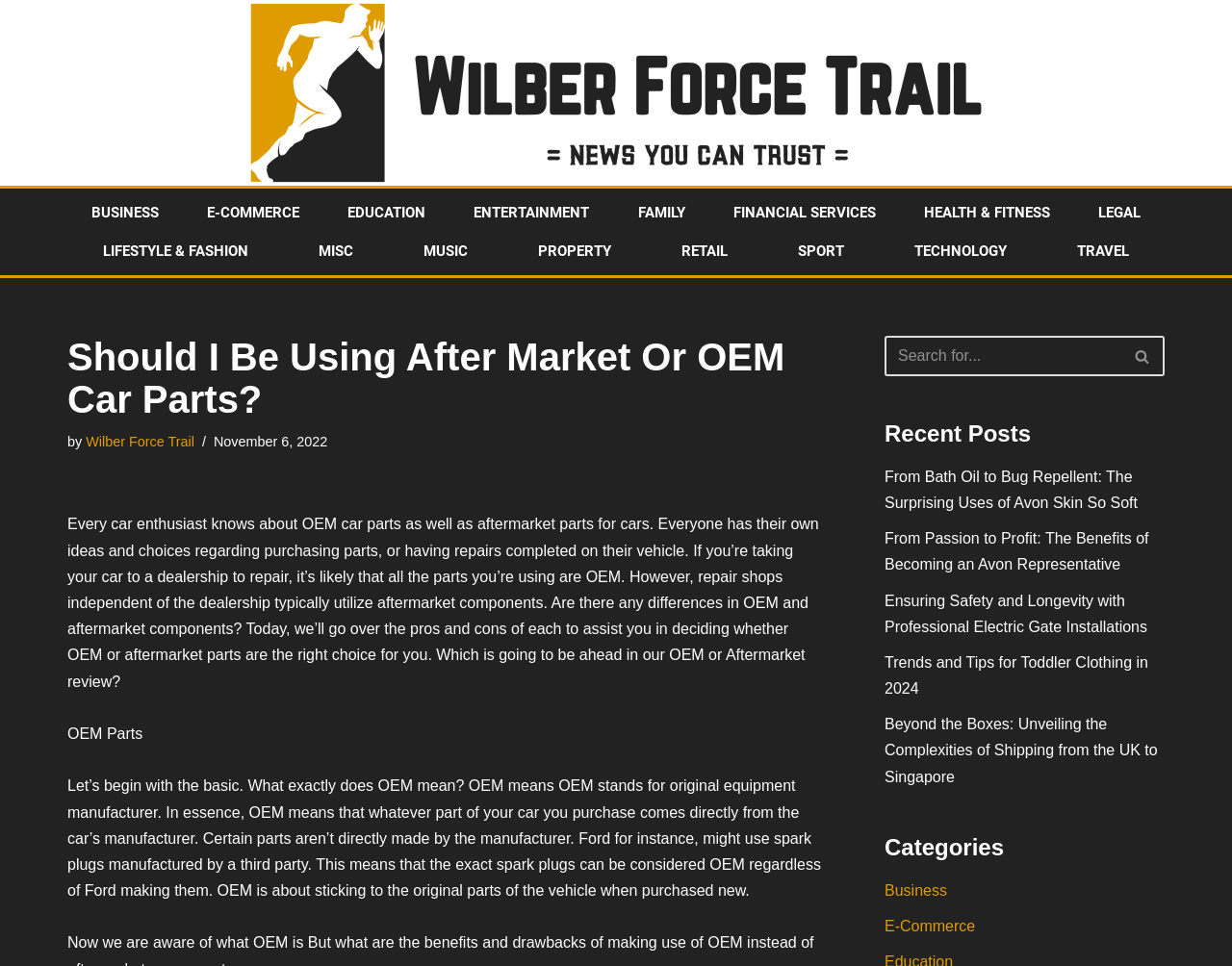Please identify the bounding box coordinates of the clickable element to fulfill the following instruction: "Contact us". The coordinates should be four float numbers between 0 and 1, i.e., [left, top, right, bottom].

None